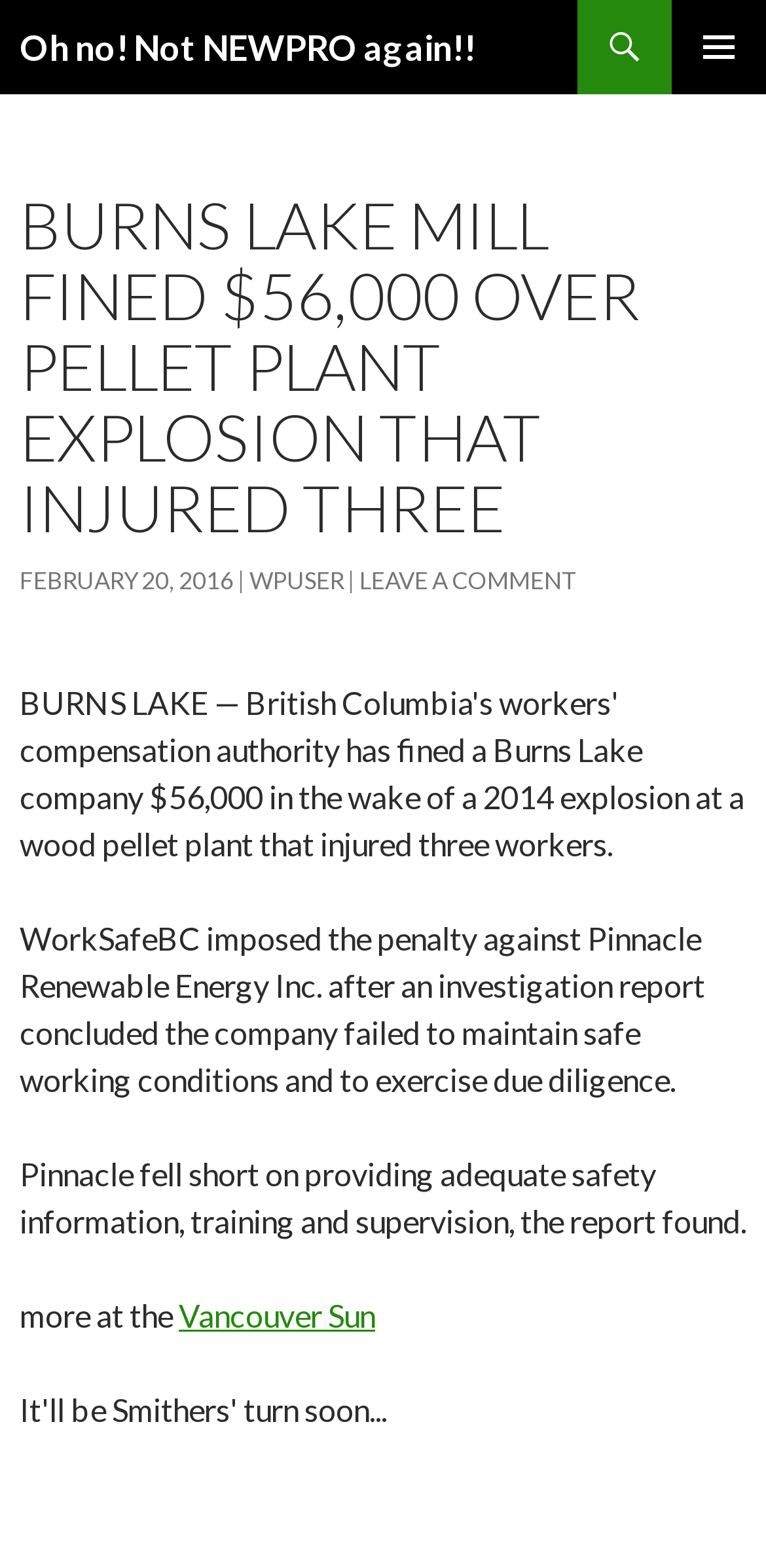Identify the title of the webpage and provide its text content.

Oh no! Not NEWPRO again!!